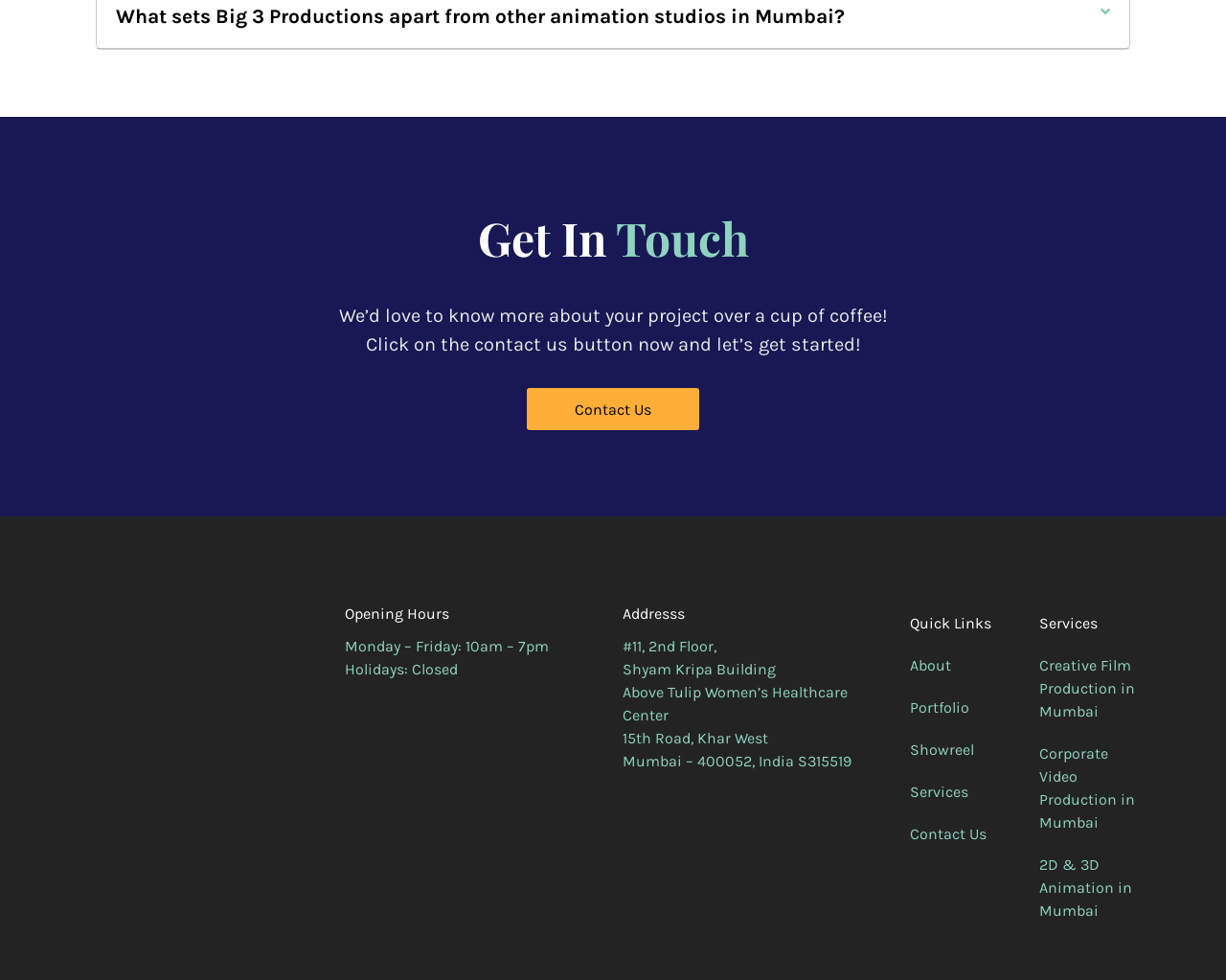Identify the bounding box coordinates of the clickable section necessary to follow the following instruction: "Learn more about the animation studio". The coordinates should be presented as four float numbers from 0 to 1, i.e., [left, top, right, bottom].

[0.095, 0.005, 0.689, 0.028]